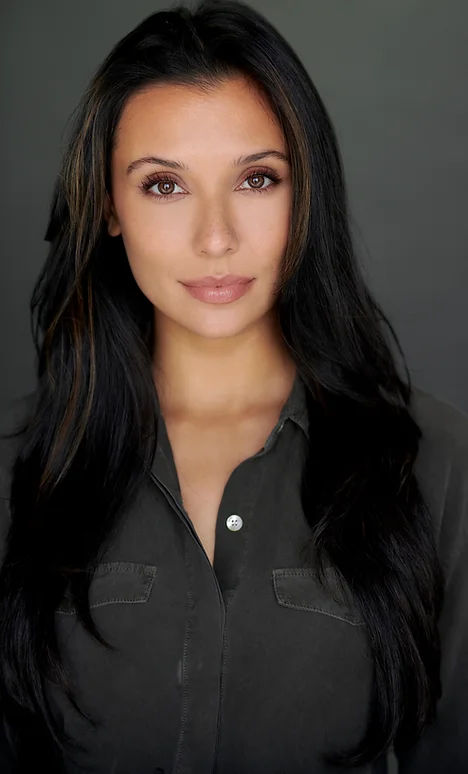How many lead roles has the actress completed in significant films?
Offer a detailed and full explanation in response to the question.

According to the caption, the actress has completed two lead roles in significant films, namely 'Jungle Cry' and 'Fortune Defies Death'.